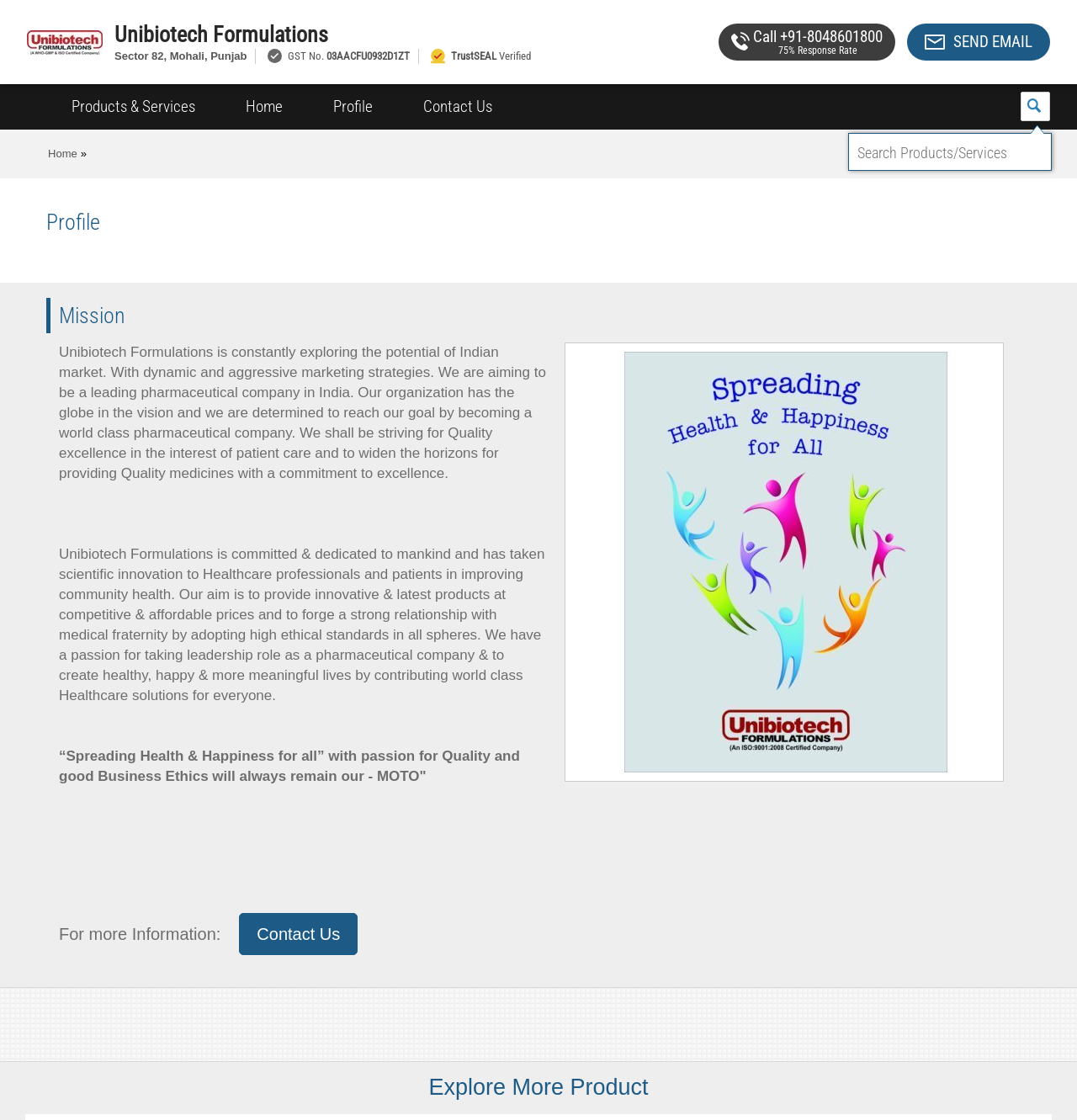What is the company's vision?
Provide a detailed and extensive answer to the question.

The company's vision can be found in the 'Mission' section of the webpage, which is located below the company's profile information. The vision statement is a part of the company's mission statement, which outlines the company's goals and values, including becoming a leading pharmaceutical company.